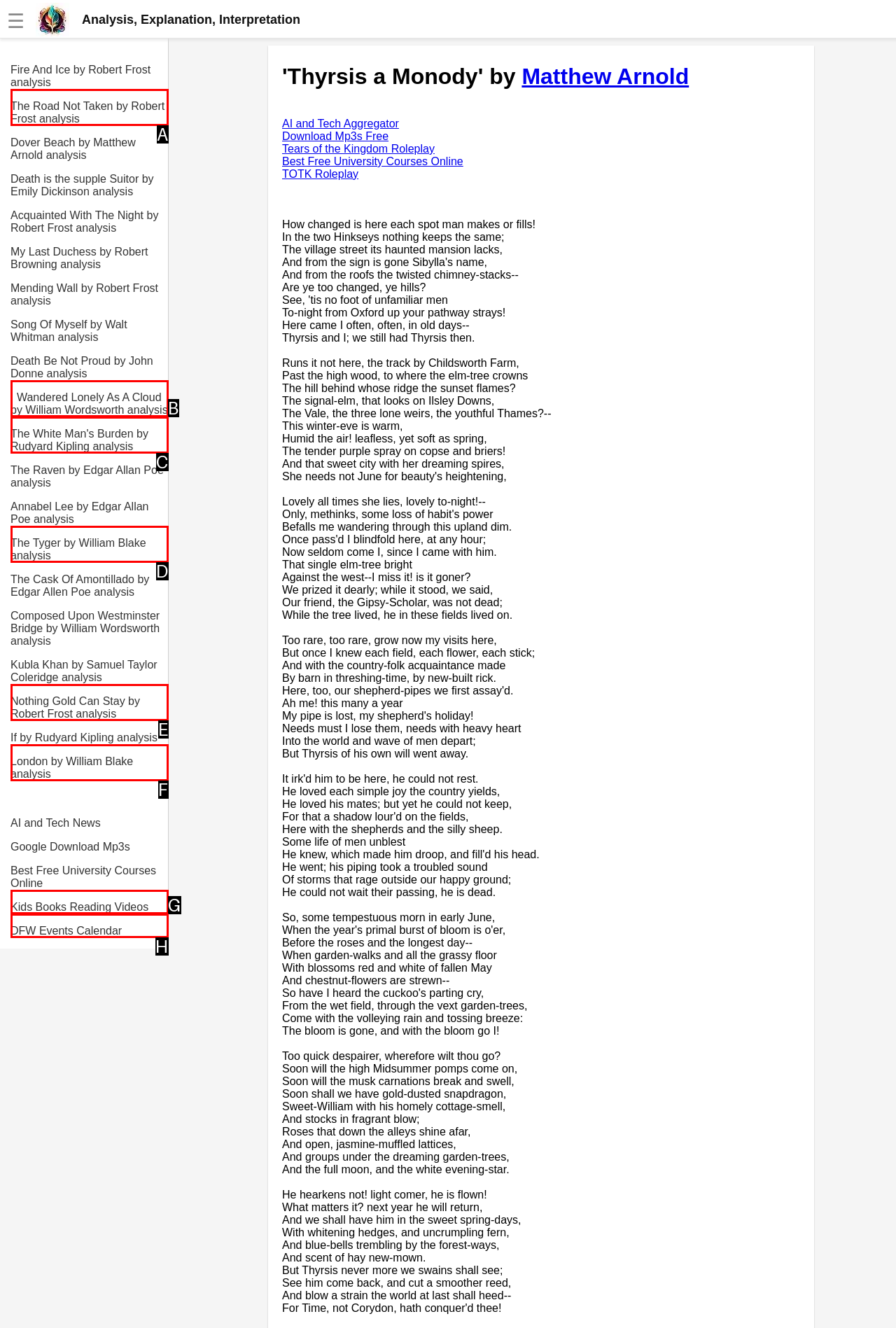Point out the option that aligns with the description: DFW Events Calendar
Provide the letter of the corresponding choice directly.

H